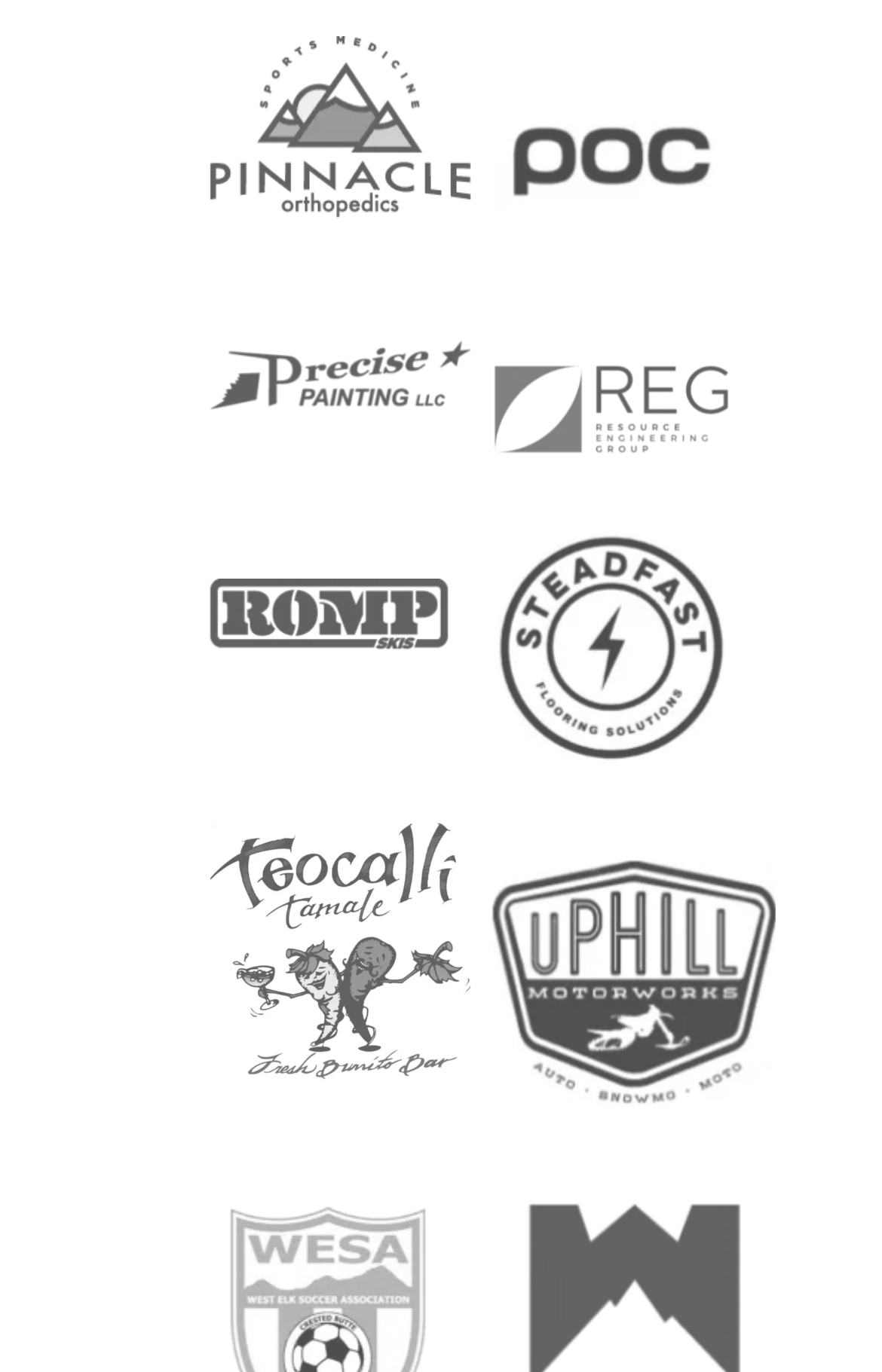Identify the bounding box coordinates of the region that needs to be clicked to carry out this instruction: "visit Precise Painting". Provide these coordinates as four float numbers ranging from 0 to 1, i.e., [left, top, right, bottom].

[0.212, 0.283, 0.583, 0.311]